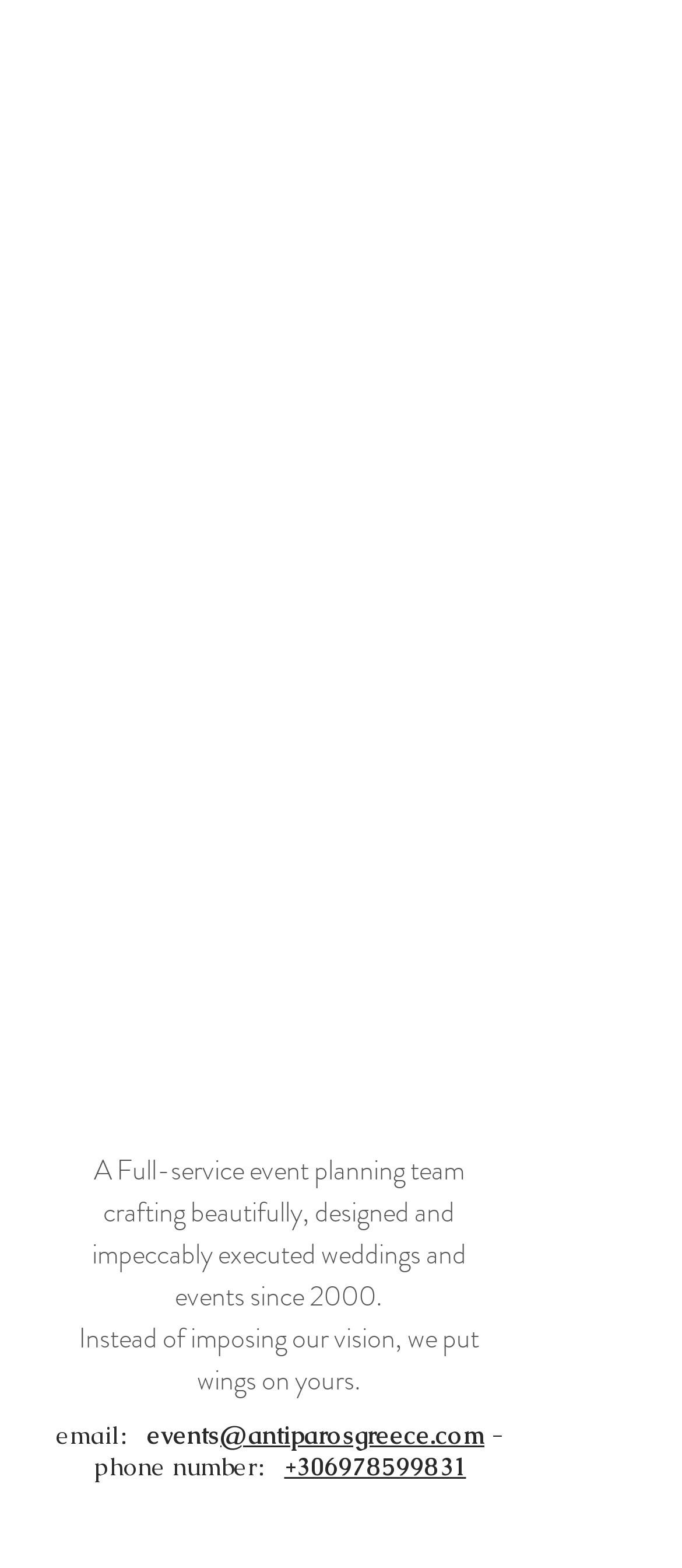How can someone contact the company via email?
Look at the screenshot and respond with one word or a short phrase.

events@antiparosgreece.com